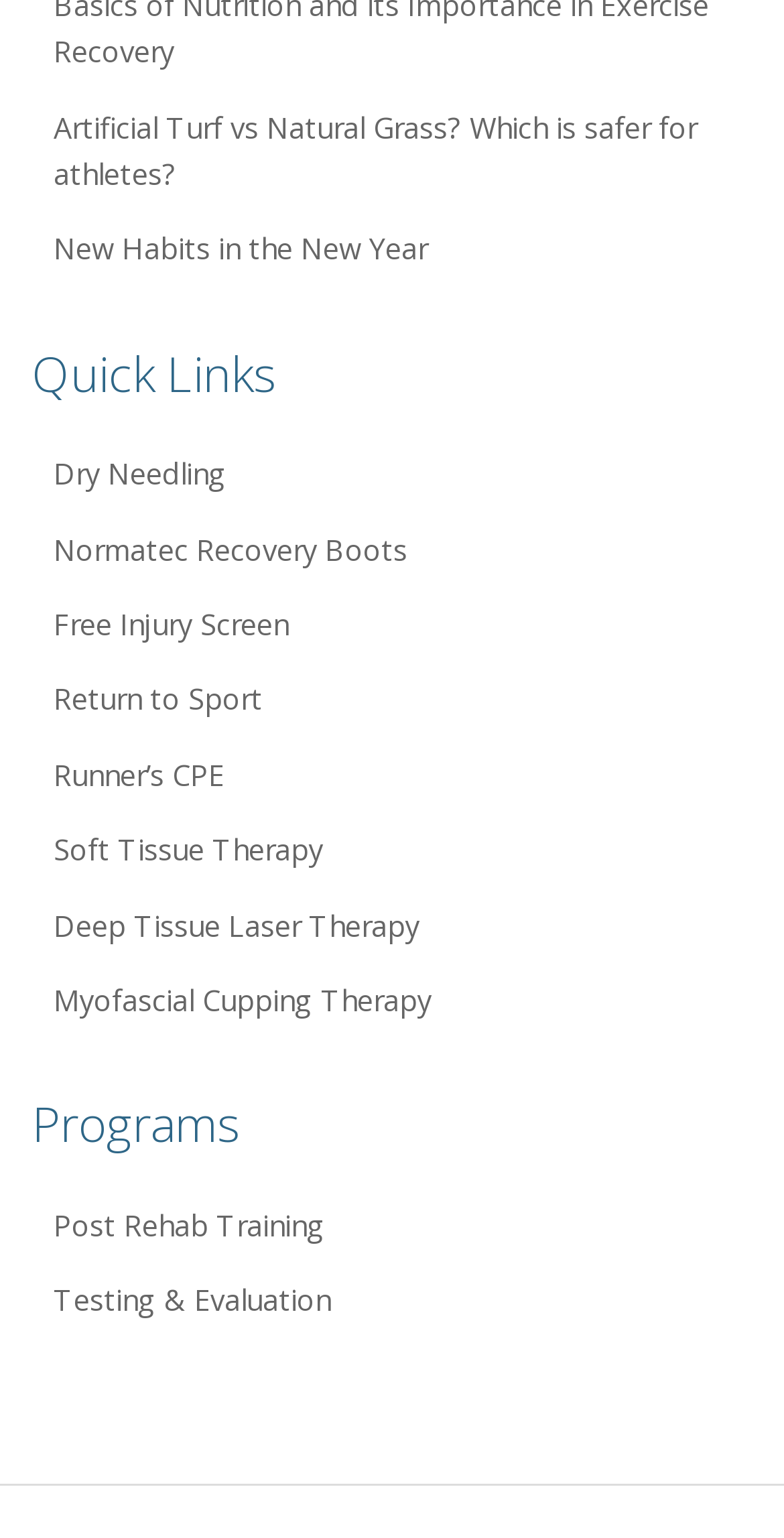Analyze the image and give a detailed response to the question:
What is the category of the links under 'Quick Links'?

The links under the 'Quick Links' heading appear to be related to services or programs offered by the organization, such as Dry Needling, Normatec Recovery Boots, and Return to Sport, which suggests that the category of these links is services or programs.